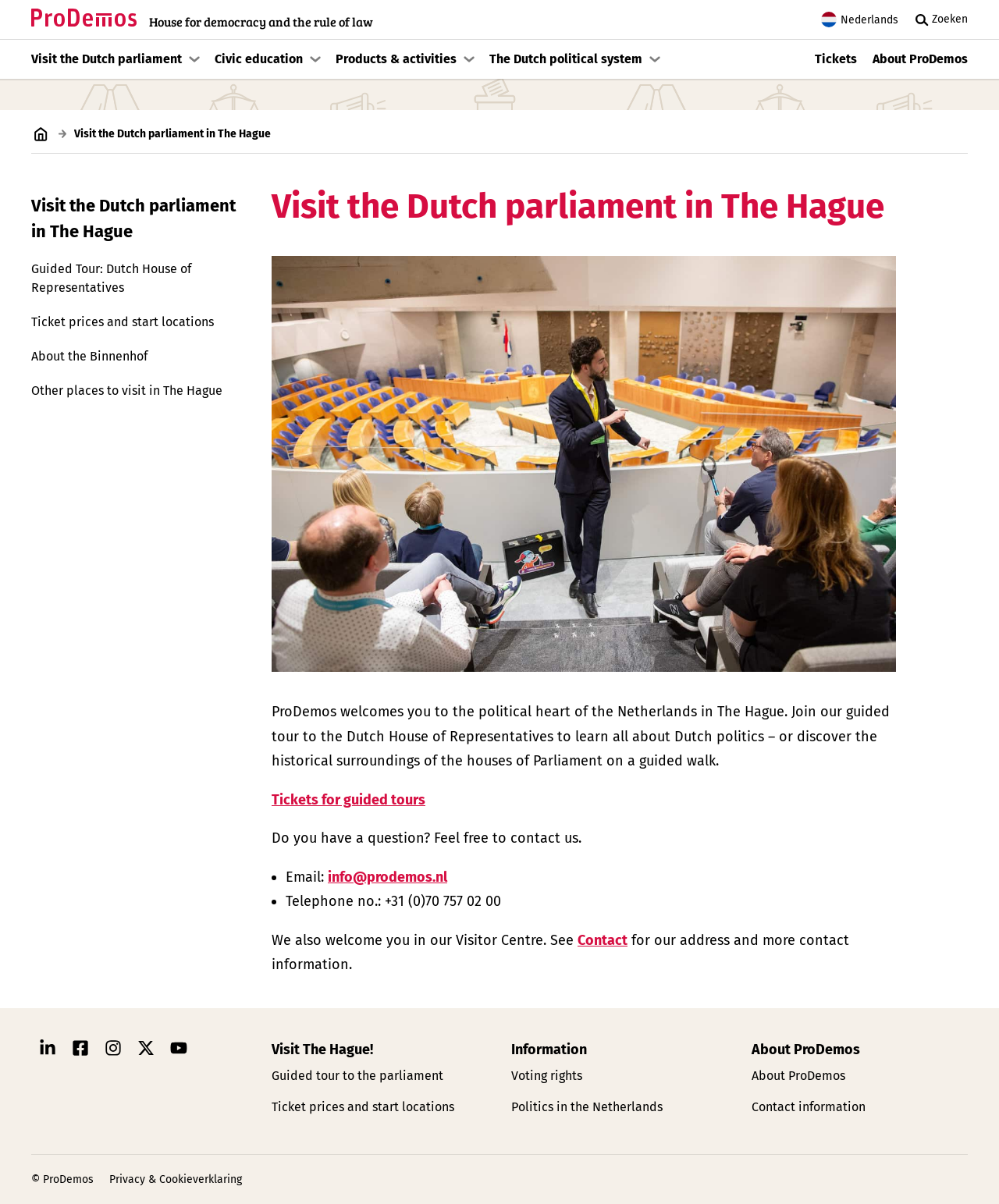Pinpoint the bounding box coordinates of the clickable area necessary to execute the following instruction: "Contact ProDemos via email". The coordinates should be given as four float numbers between 0 and 1, namely [left, top, right, bottom].

[0.328, 0.721, 0.447, 0.735]